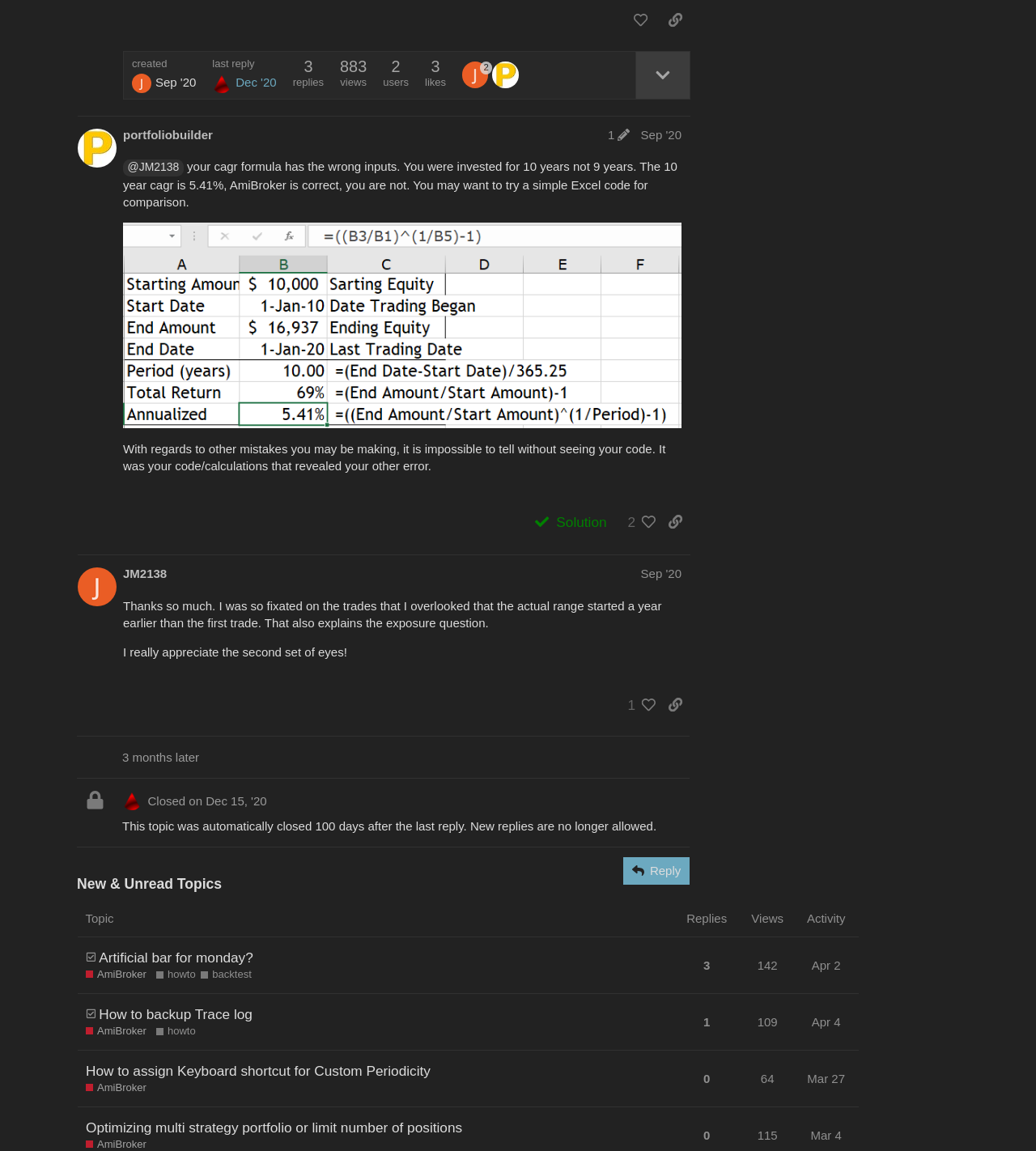Identify the bounding box coordinates for the element you need to click to achieve the following task: "share a link to this post". Provide the bounding box coordinates as four float numbers between 0 and 1, in the form [left, top, right, bottom].

[0.637, 0.006, 0.666, 0.03]